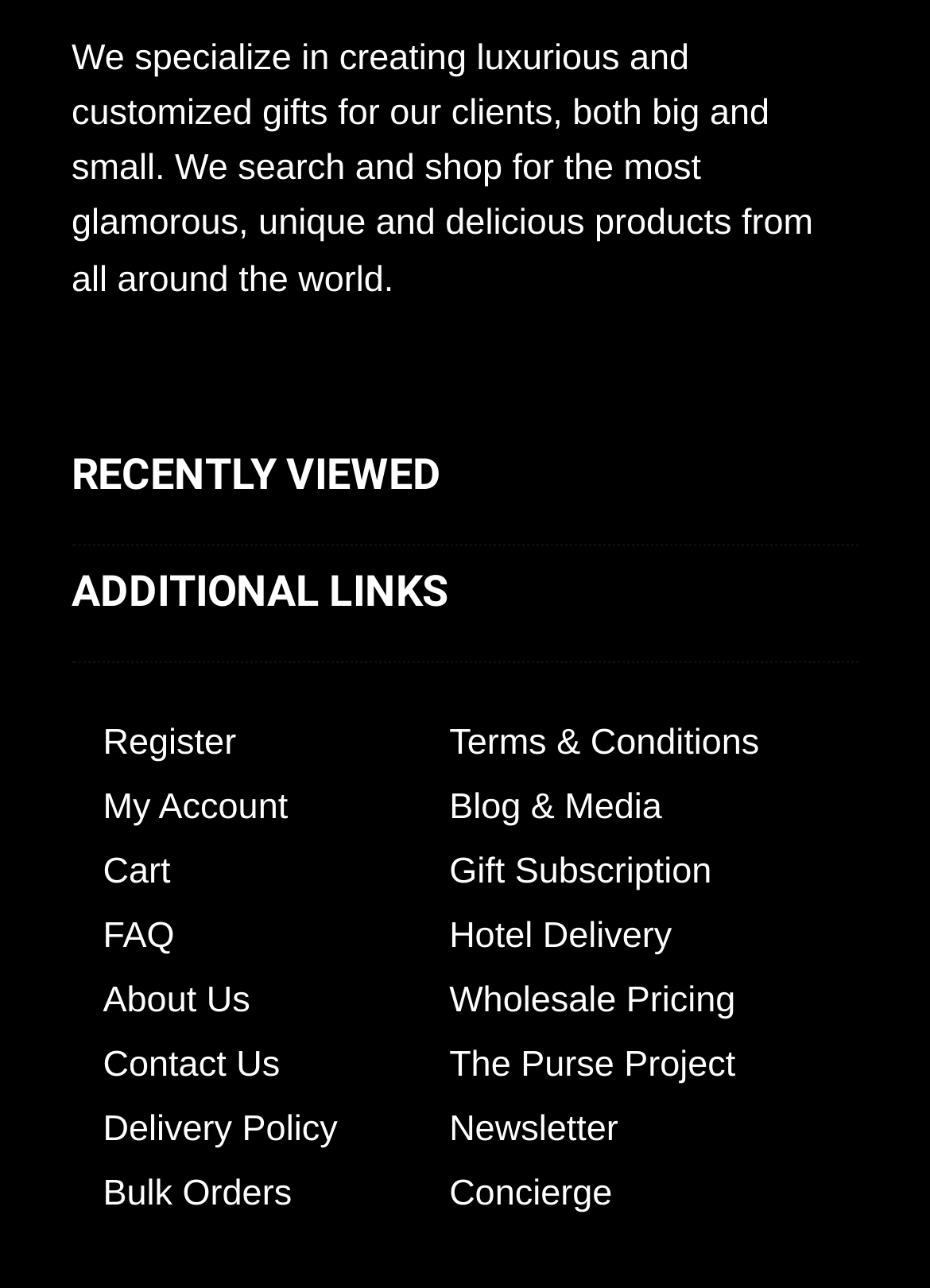What is the first link under 'RECENTLY VIEWED'?
Please use the image to provide a one-word or short phrase answer.

Register